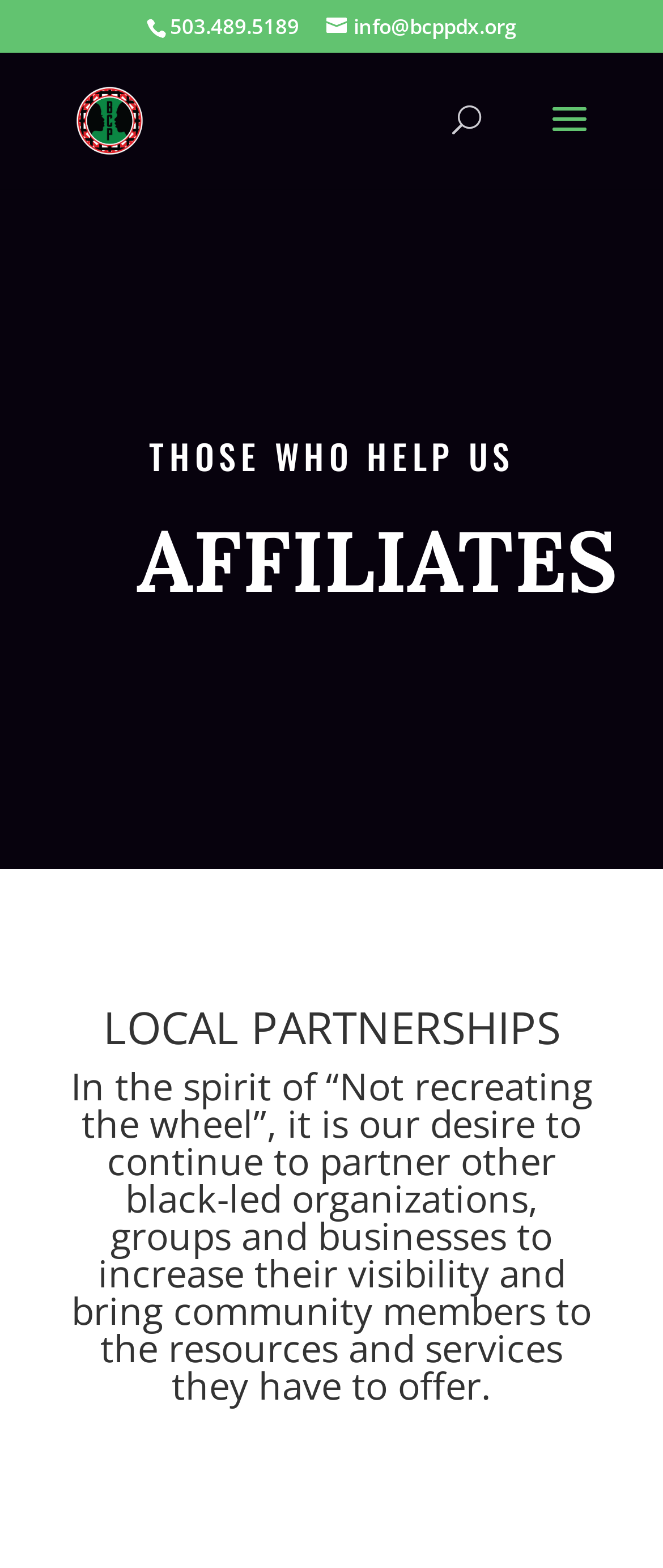Based on what you see in the screenshot, provide a thorough answer to this question: How many sections are there on the webpage?

I counted the number of sections on the webpage by looking at the heading elements. There are three heading elements with distinct bounding box coordinates: [0.206, 0.274, 0.794, 0.318], [0.1, 0.641, 0.9, 0.68], and [0.206, 0.323, 0.931, 0.393]. These heading elements likely separate the webpage into three sections.